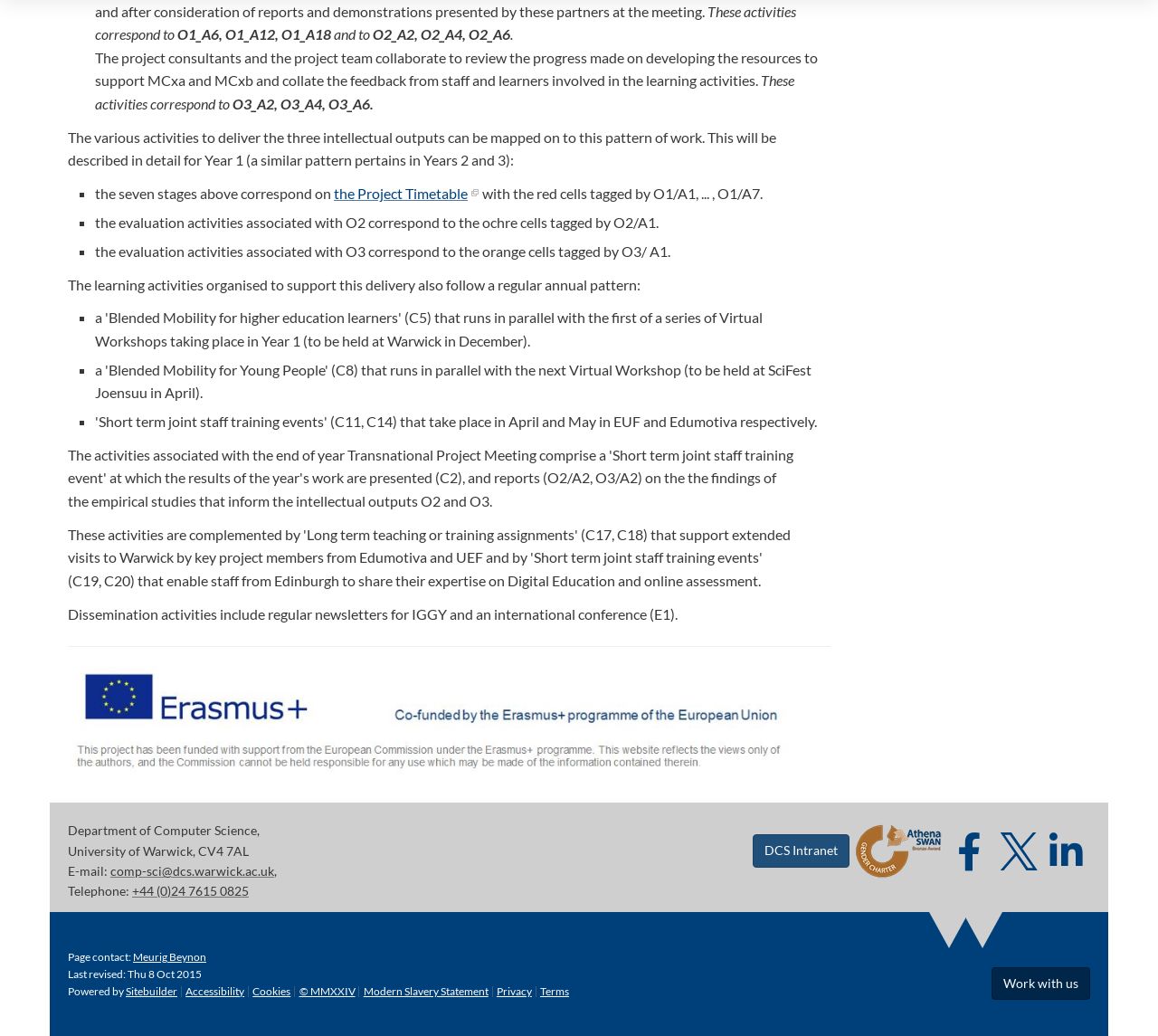Locate the bounding box coordinates of the item that should be clicked to fulfill the instruction: "Visit the DCS Intranet".

[0.65, 0.806, 0.733, 0.837]